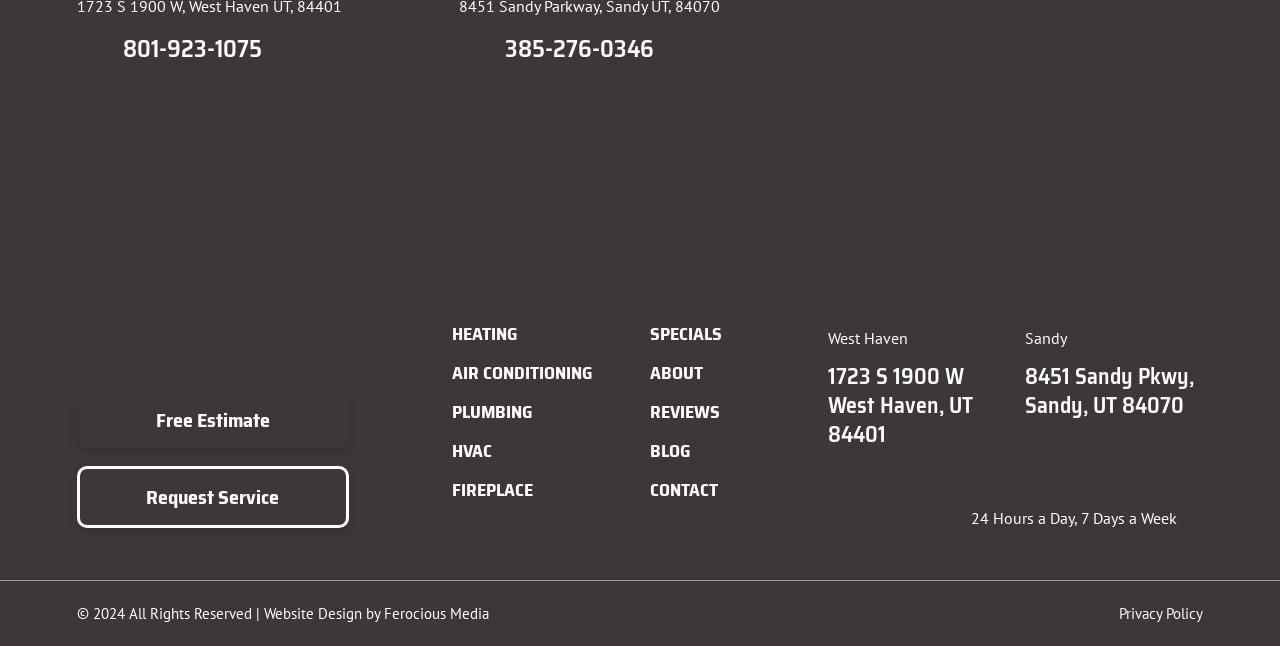Given the element description: "Reviews", predict the bounding box coordinates of this UI element. The coordinates must be four float numbers between 0 and 1, given as [left, top, right, bottom].

[0.508, 0.619, 0.647, 0.679]